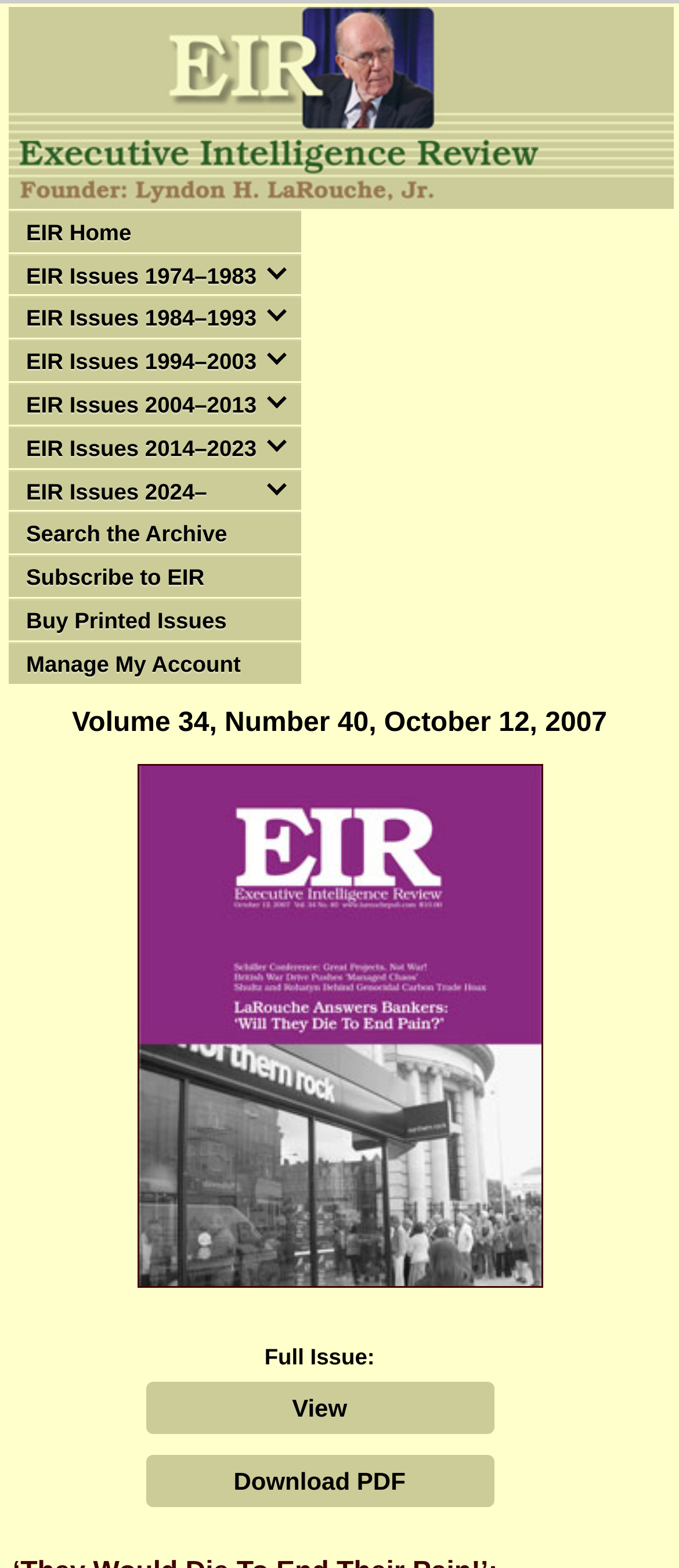Please specify the bounding box coordinates of the clickable section necessary to execute the following command: "search the archive".

[0.01, 0.326, 0.446, 0.353]